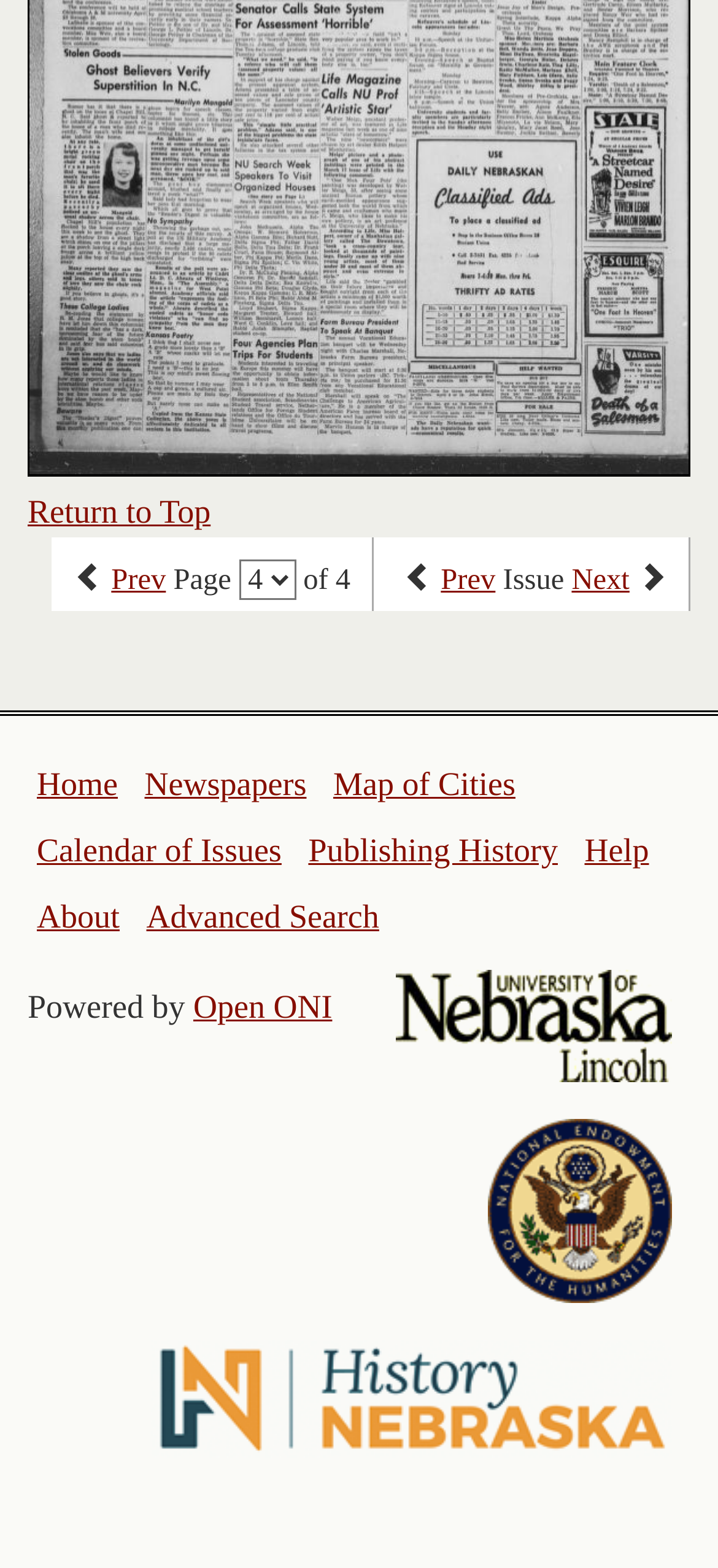Could you find the bounding box coordinates of the clickable area to complete this instruction: "select an option from the dropdown"?

[0.332, 0.357, 0.412, 0.383]